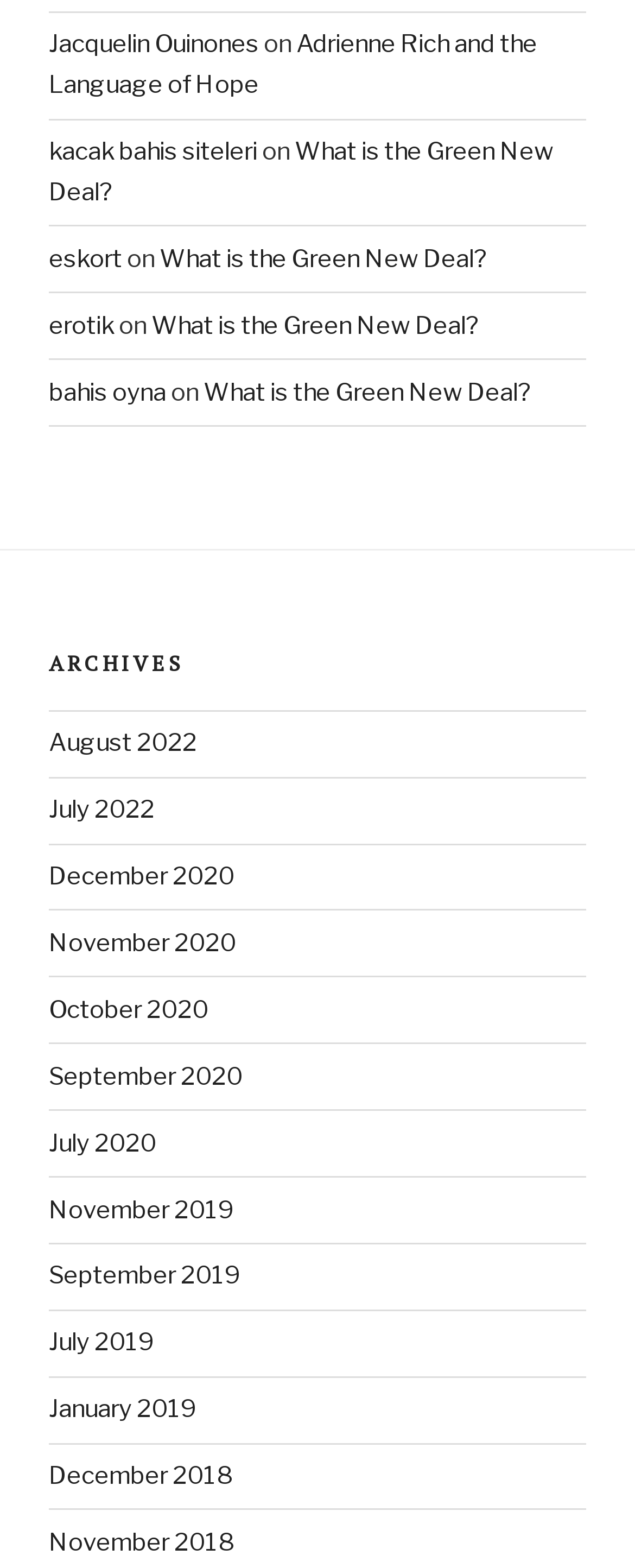Please mark the clickable region by giving the bounding box coordinates needed to complete this instruction: "View Adrienne Rich and the Language of Hope".

[0.077, 0.019, 0.846, 0.064]